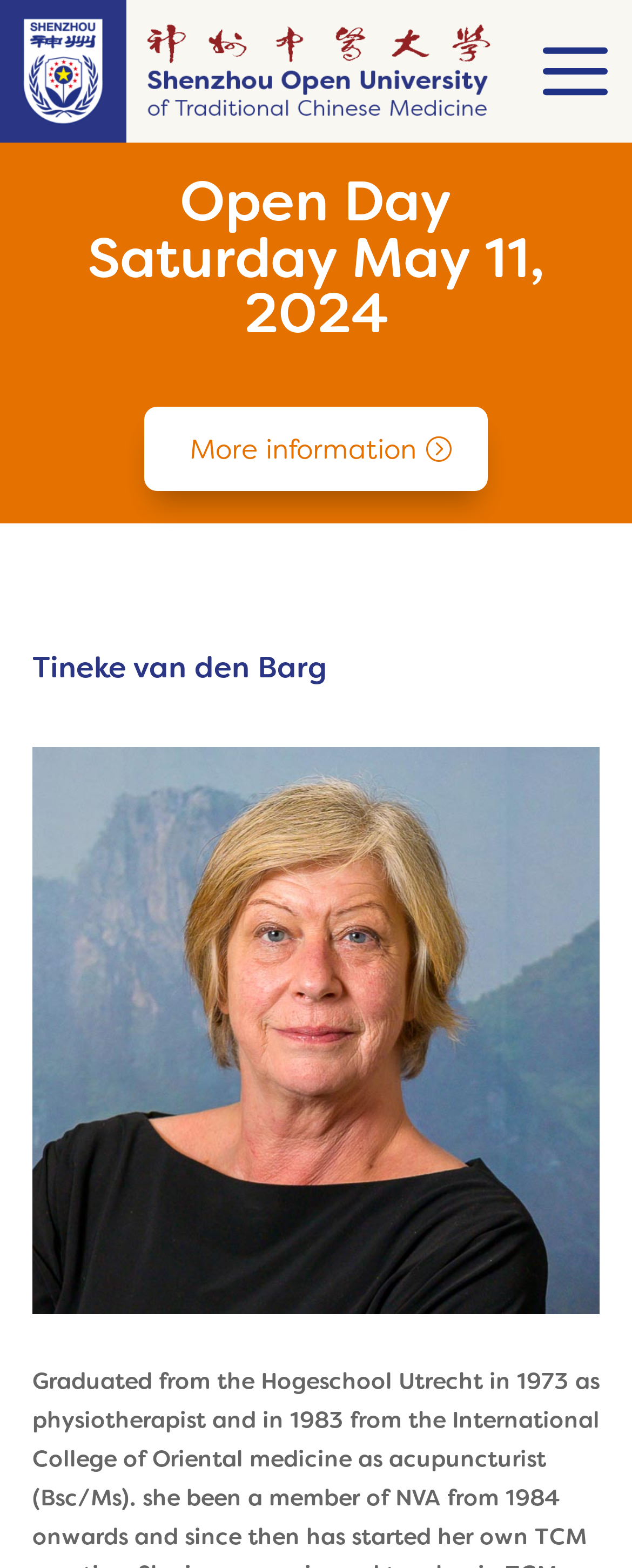Show the bounding box coordinates for the HTML element as described: "Join BPR!".

None